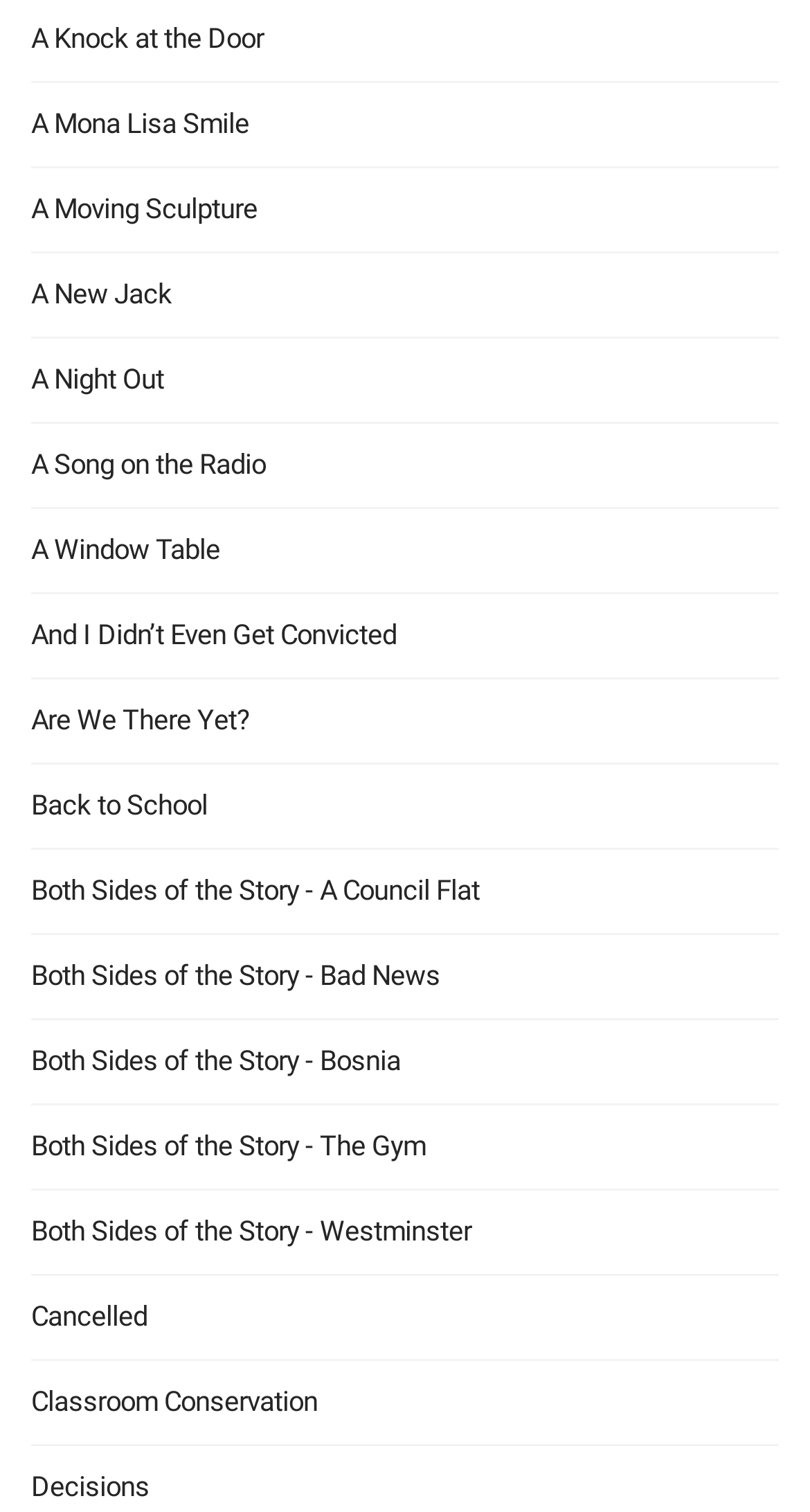What is the link below 'A New Jack'?
Please look at the screenshot and answer in one word or a short phrase.

A Night Out